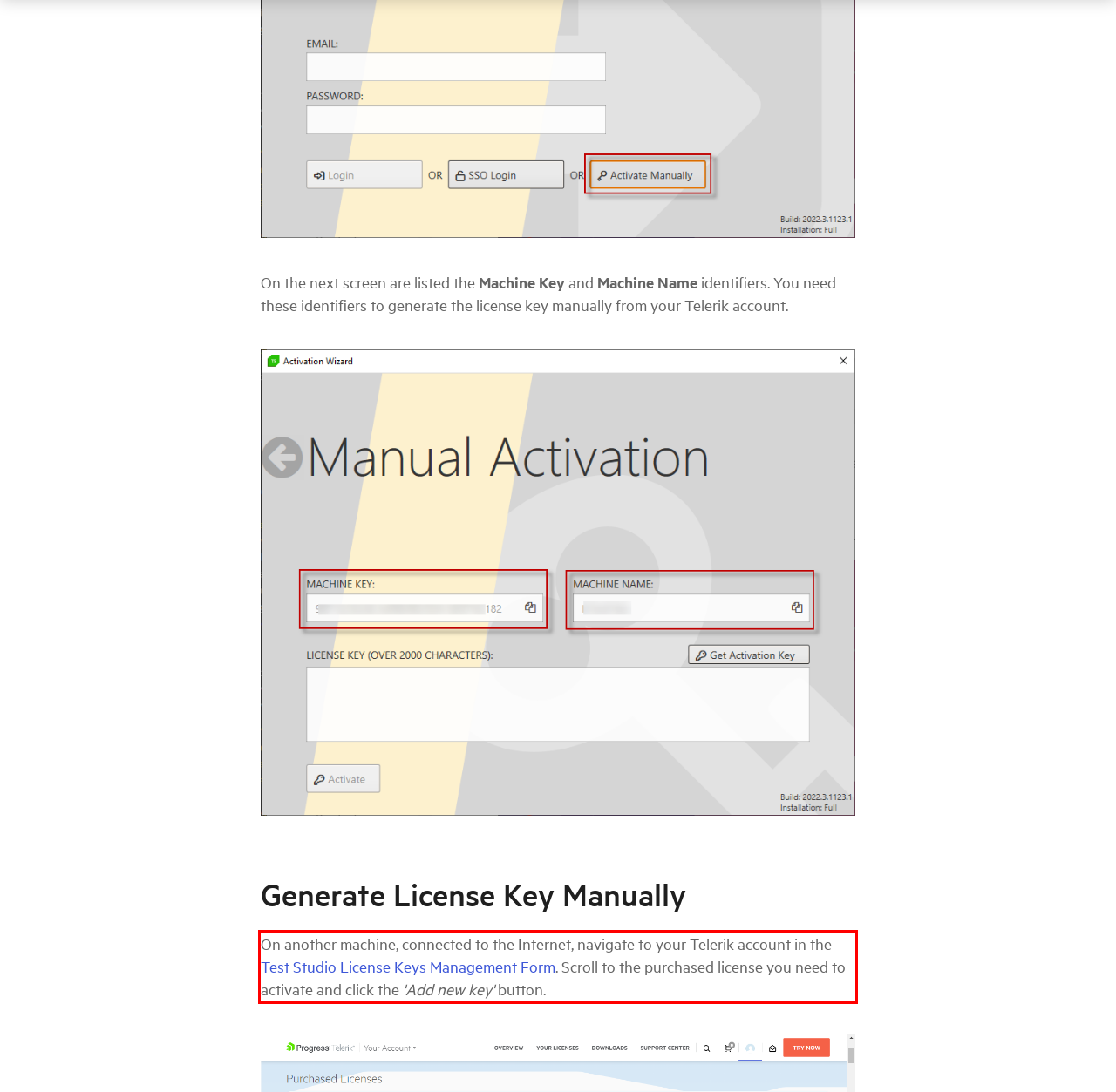You have a screenshot of a webpage with a UI element highlighted by a red bounding box. Use OCR to obtain the text within this highlighted area.

On another machine, connected to the Internet, navigate to your Telerik account in the Test Studio License Keys Management Form. Scroll to the purchased license you need to activate and click the 'Add new key' button.